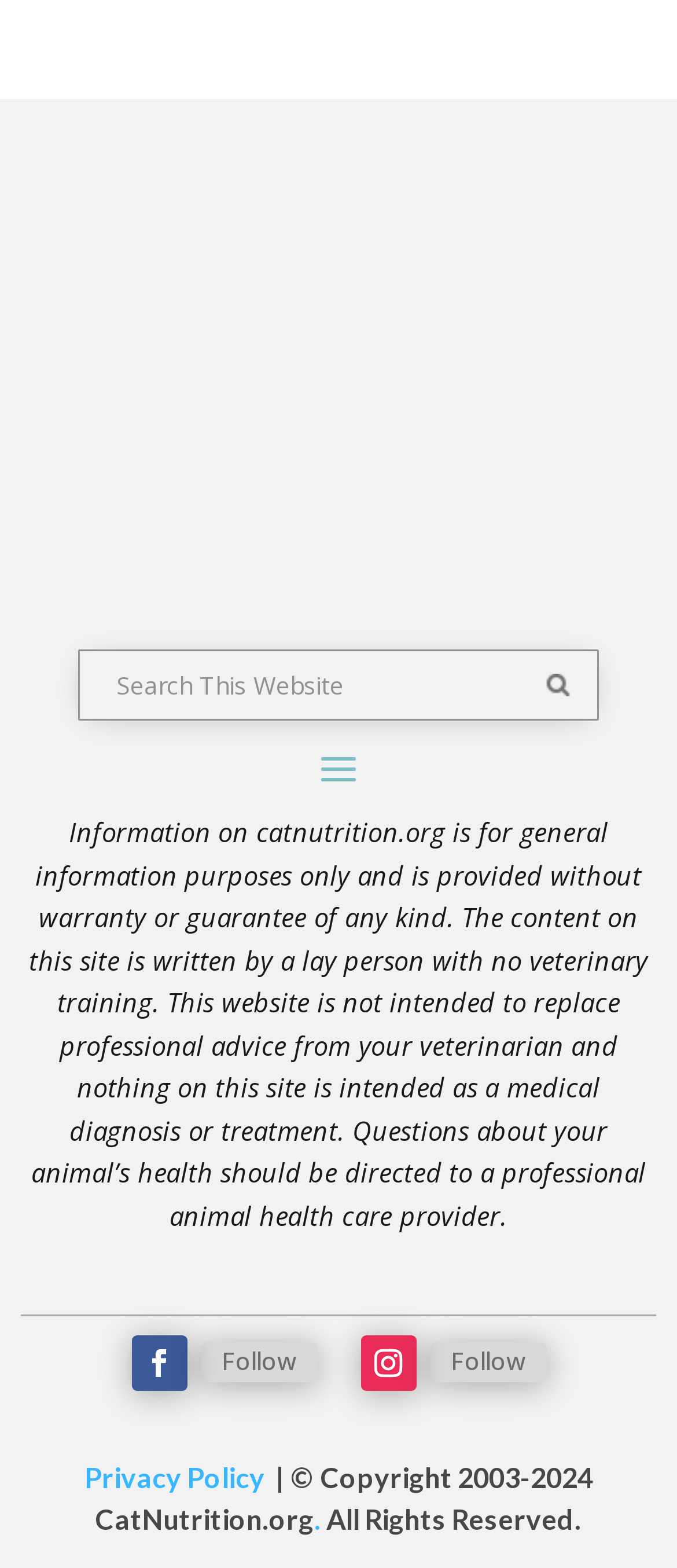Predict the bounding box coordinates of the area that should be clicked to accomplish the following instruction: "View Privacy Policy". The bounding box coordinates should consist of four float numbers between 0 and 1, i.e., [left, top, right, bottom].

[0.124, 0.932, 0.391, 0.953]